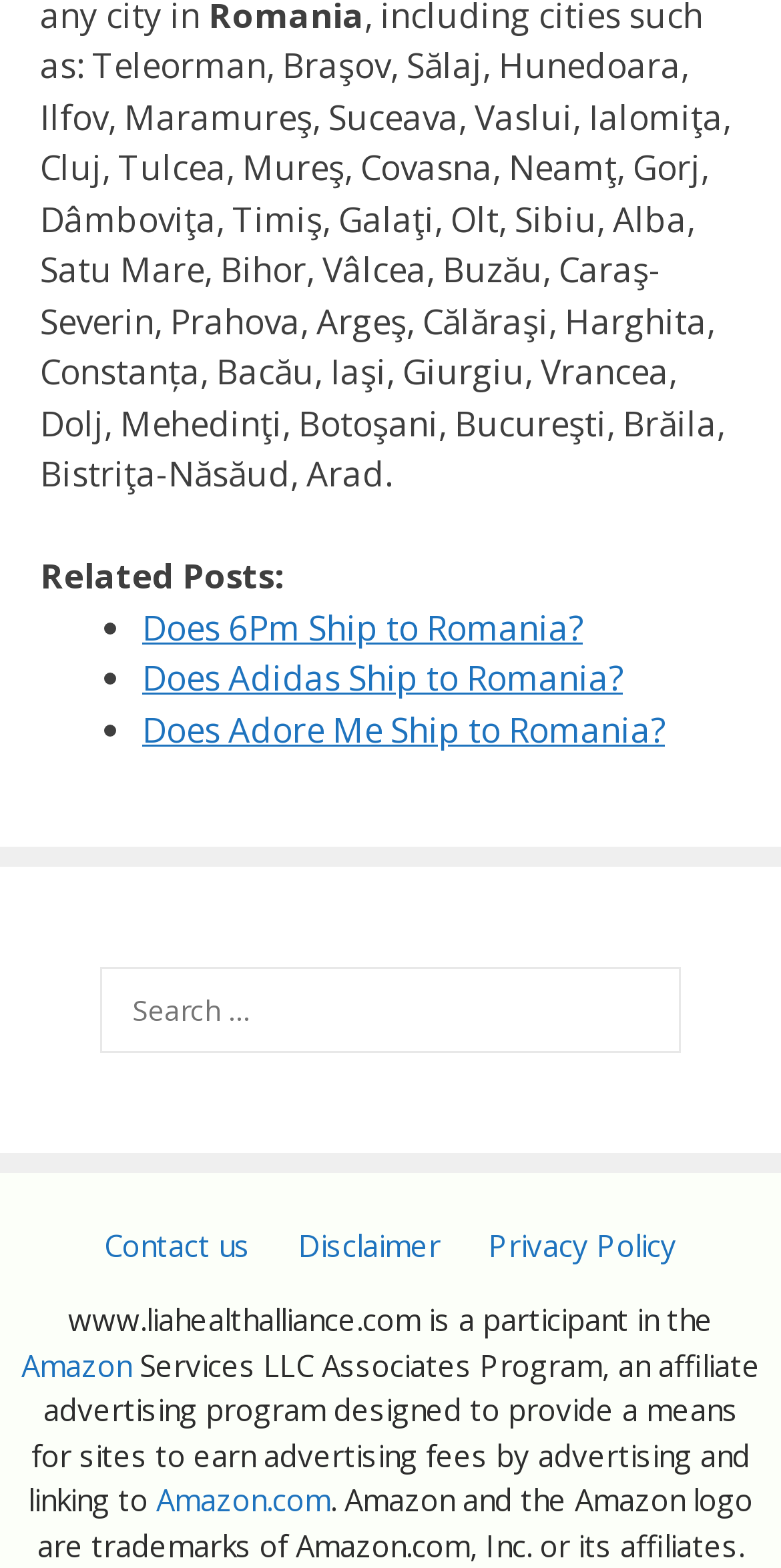What is the name of the affiliate program mentioned?
Please provide a single word or phrase as your answer based on the screenshot.

Amazon Services LLC Associates Program